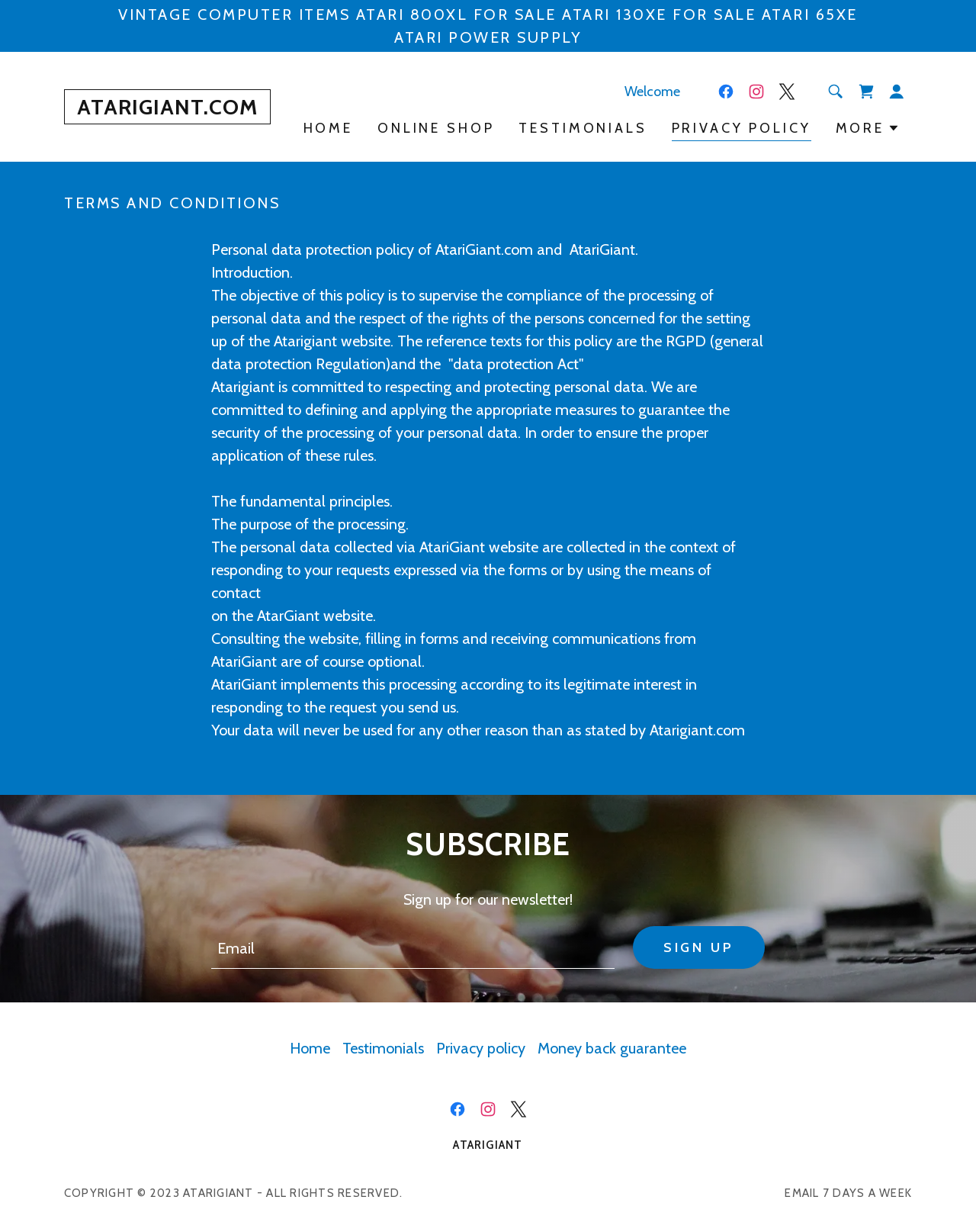Create an in-depth description of the webpage, covering main sections.

This webpage is about AtariGiant, a website that sells vintage computer items, specifically Atari products. At the top of the page, there is a main navigation menu with links to "HOME", "ONLINE SHOP", "TESTIMONIALS", and "PRIVACY POLICY". Below this menu, there is a section with social media links to Facebook, Instagram, and Twitter, as well as a shopping cart icon and a button to expand the menu.

On the left side of the page, there is a heading "TERMS AND CONDITIONS" followed by a long section of text describing the website's personal data protection policy. This section explains the purpose of the policy, the principles of data processing, and how the website collects and uses personal data.

On the right side of the page, there is a section with a heading "SUBSCRIBE" and a form to sign up for the website's newsletter. Below this section, there is a large image that takes up most of the bottom half of the page.

At the very bottom of the page, there is a footer section with links to "Home", "Testimonials", "Privacy policy", and "Money back guarantee", as well as social media links and a copyright notice.